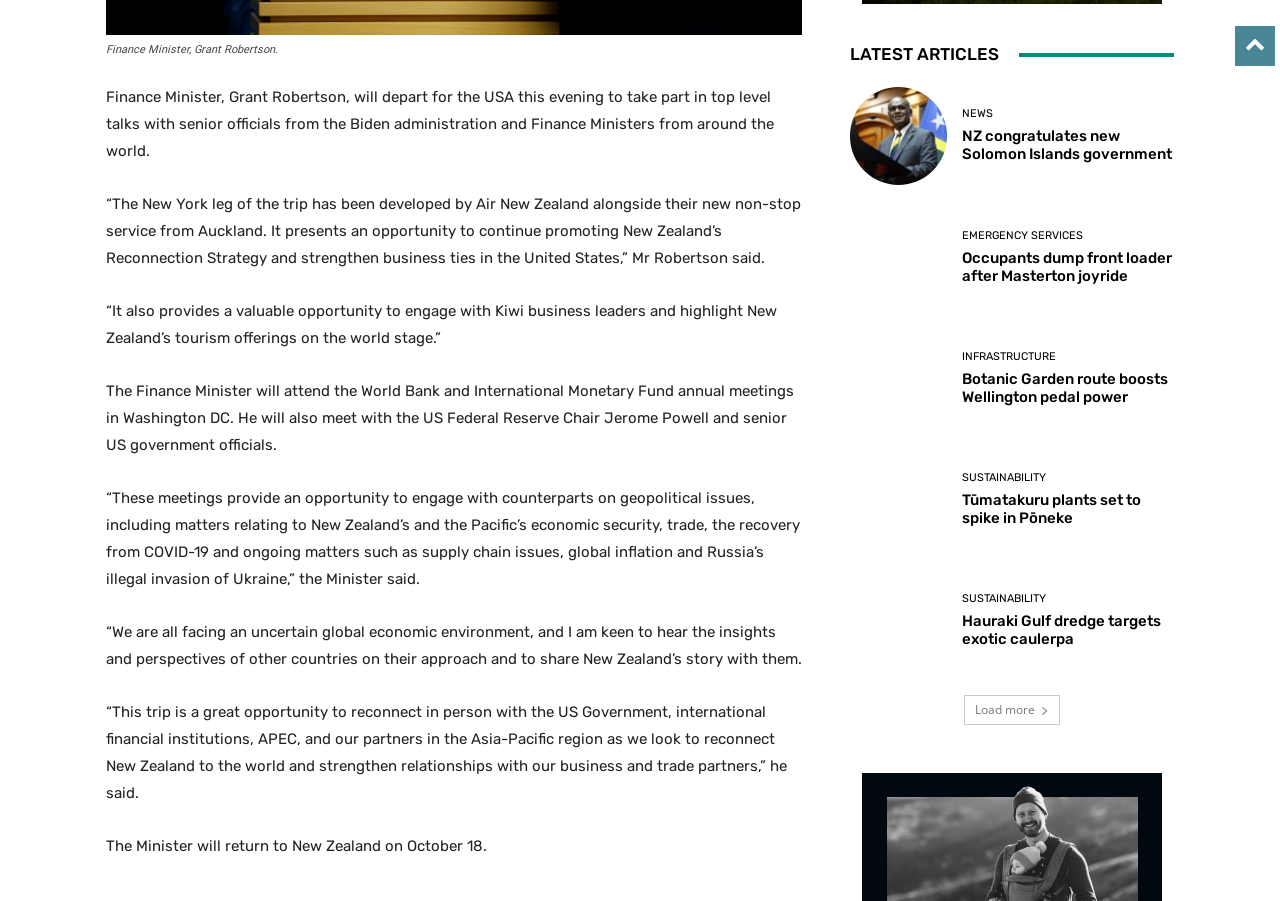How many latest articles are listed?
Please provide a single word or phrase as your answer based on the image.

5